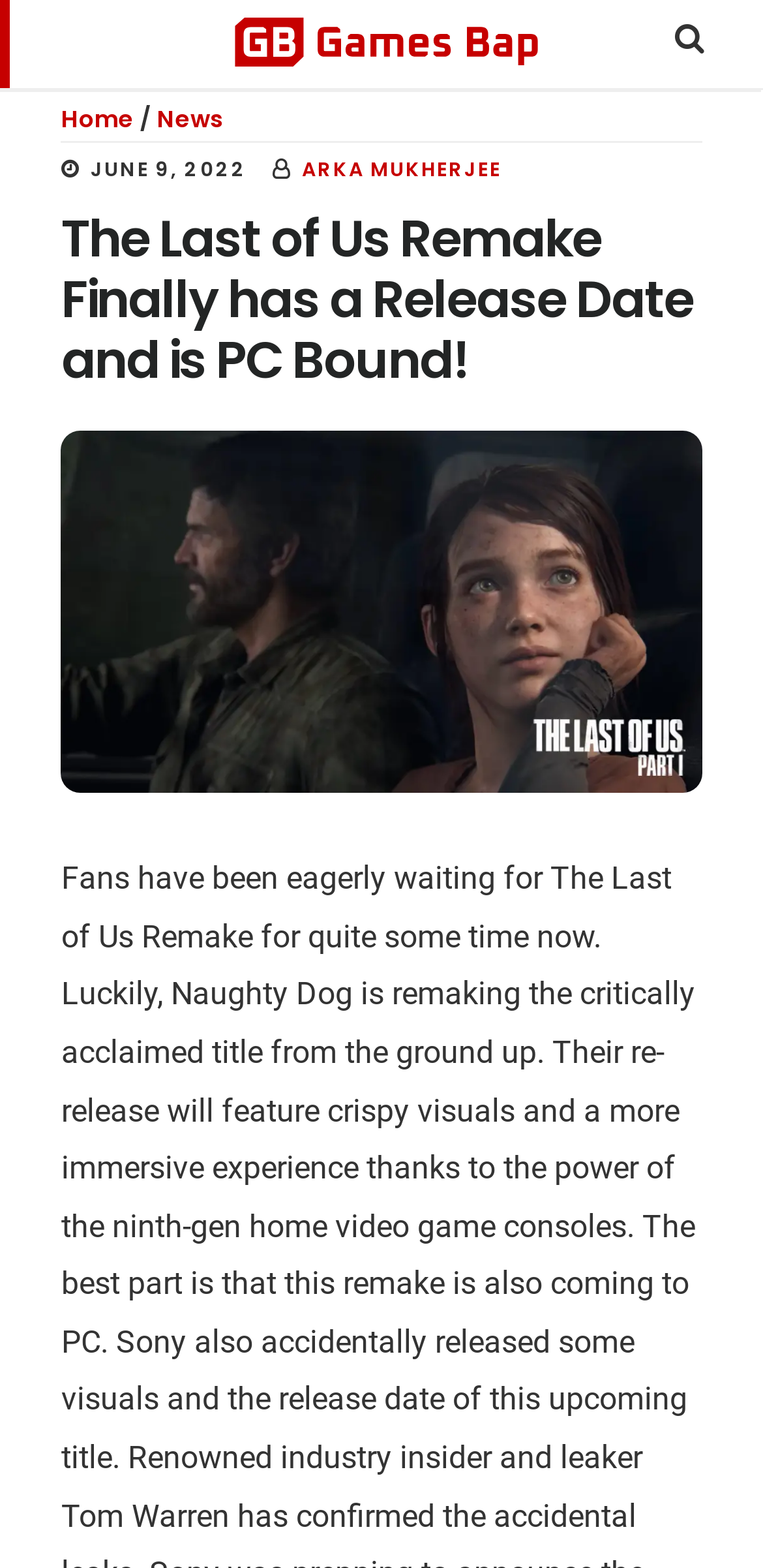Determine the bounding box coordinates of the UI element that matches the following description: "Arka Mukherjee". The coordinates should be four float numbers between 0 and 1 in the format [left, top, right, bottom].

[0.395, 0.099, 0.657, 0.118]